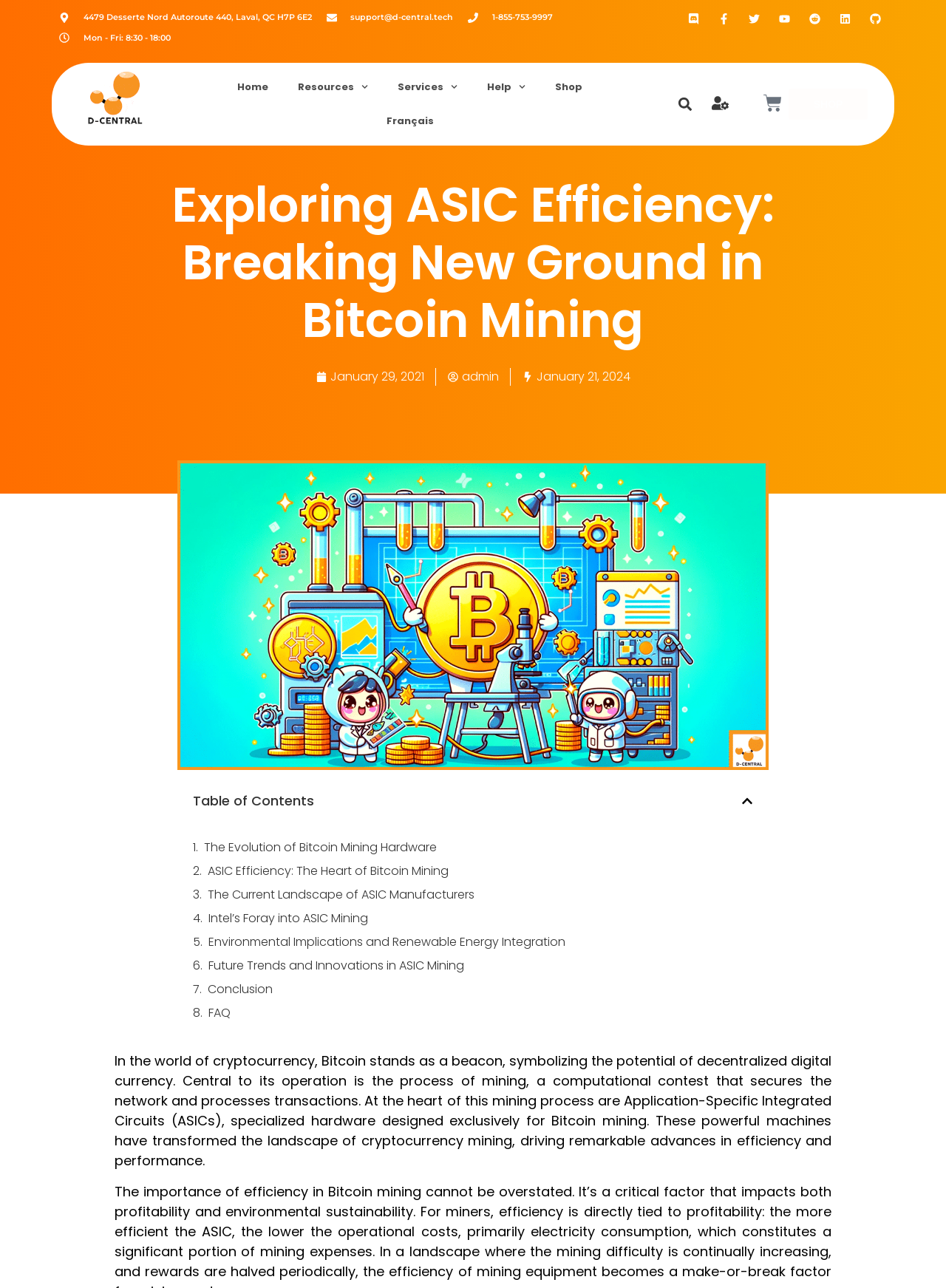Based on the image, give a detailed response to the question: How many links are there in the table of contents?

I counted the number of links in the table of contents by looking at the section below the main heading, where the table of contents is displayed. I saw links to 'The Evolution of Bitcoin Mining Hardware', 'ASIC Efficiency: The Heart of Bitcoin Mining', and so on, which makes a total of 8 links.